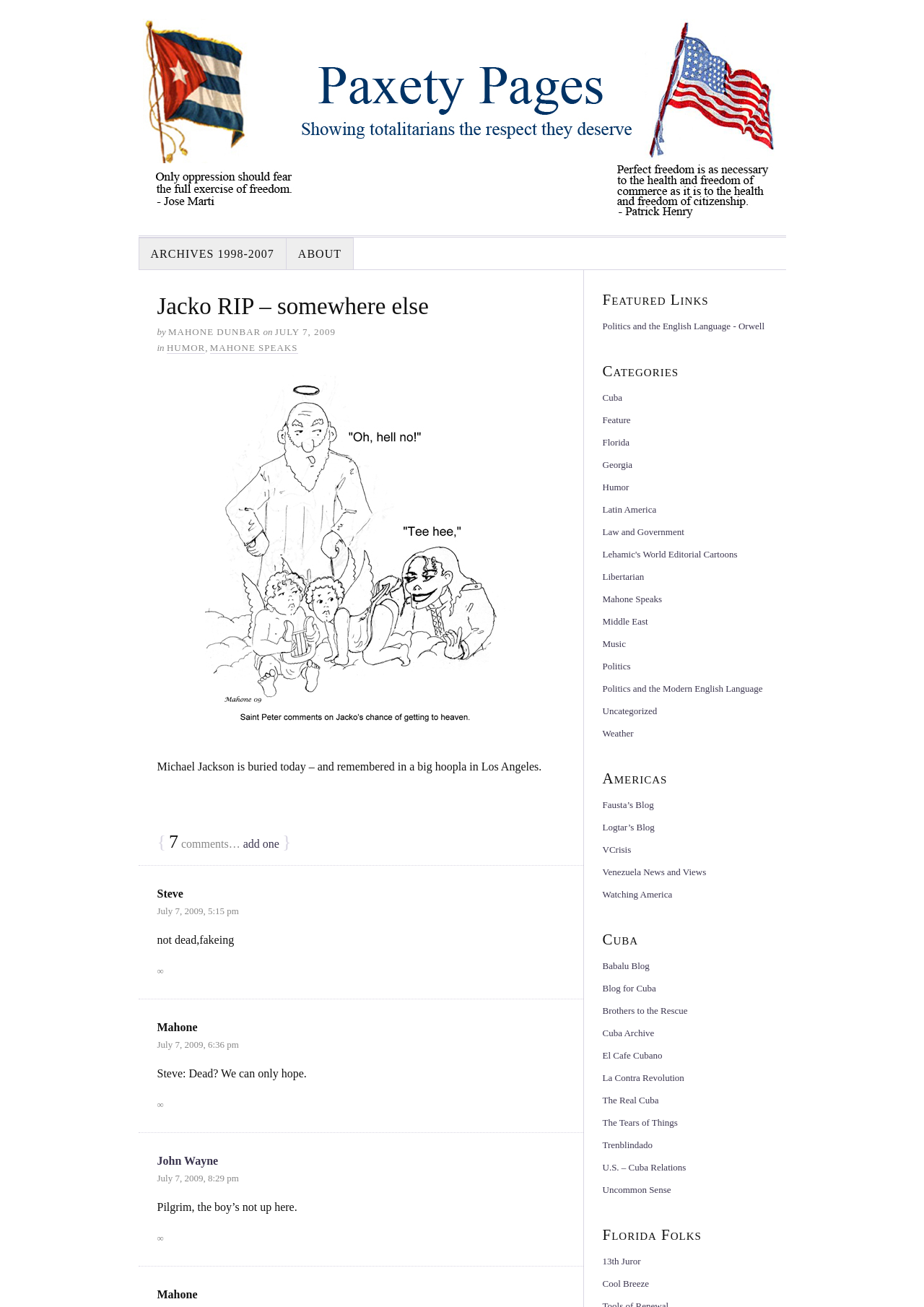Determine the bounding box coordinates of the clickable element necessary to fulfill the instruction: "Add a comment to the post". Provide the coordinates as four float numbers within the 0 to 1 range, i.e., [left, top, right, bottom].

[0.263, 0.641, 0.302, 0.65]